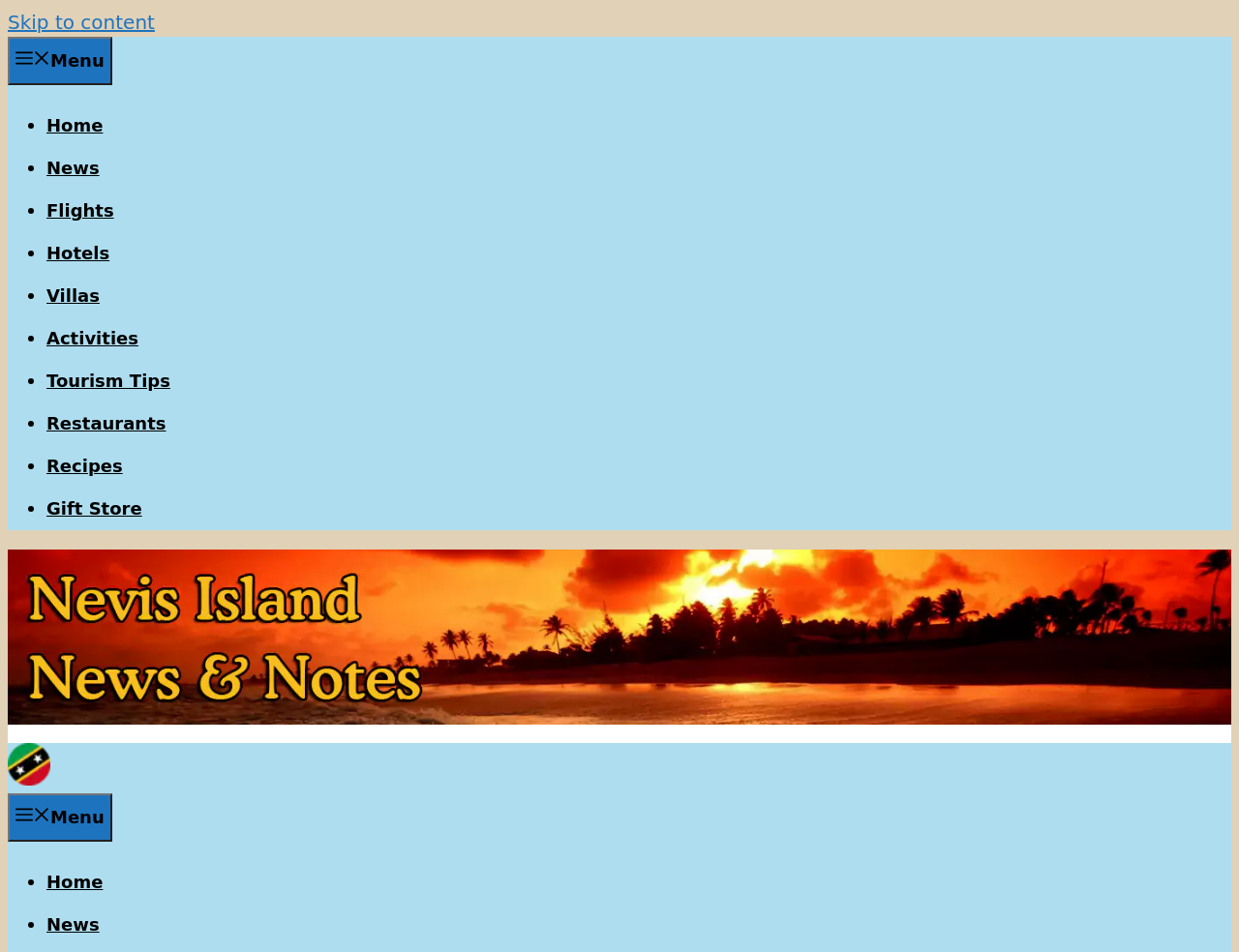Find the bounding box coordinates of the clickable region needed to perform the following instruction: "Go to 'Home' page". The coordinates should be provided as four float numbers between 0 and 1, i.e., [left, top, right, bottom].

[0.038, 0.121, 0.083, 0.142]